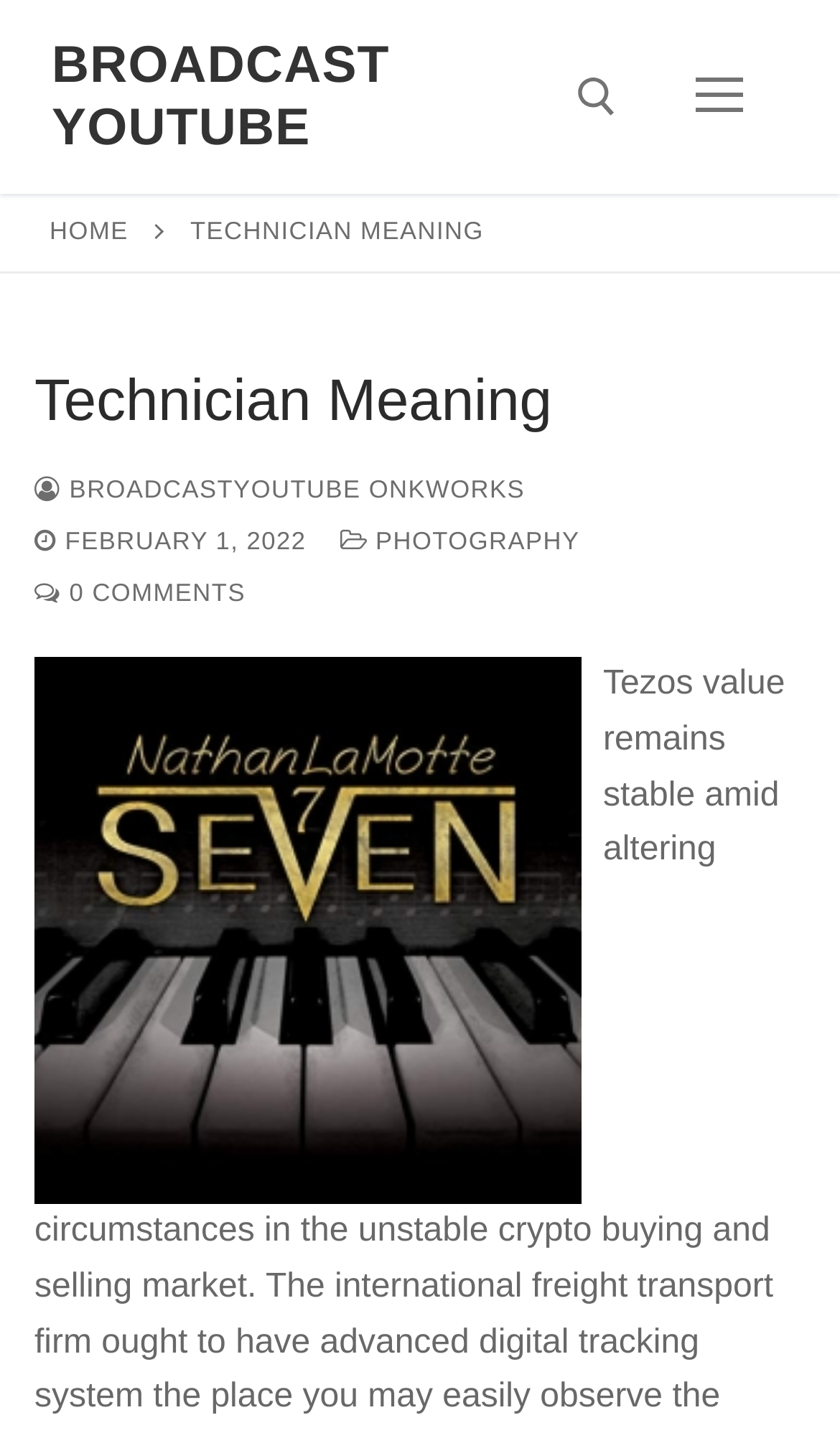Show the bounding box coordinates for the element that needs to be clicked to execute the following instruction: "View broadcast youtube". Provide the coordinates in the form of four float numbers between 0 and 1, i.e., [left, top, right, bottom].

[0.062, 0.024, 0.647, 0.111]